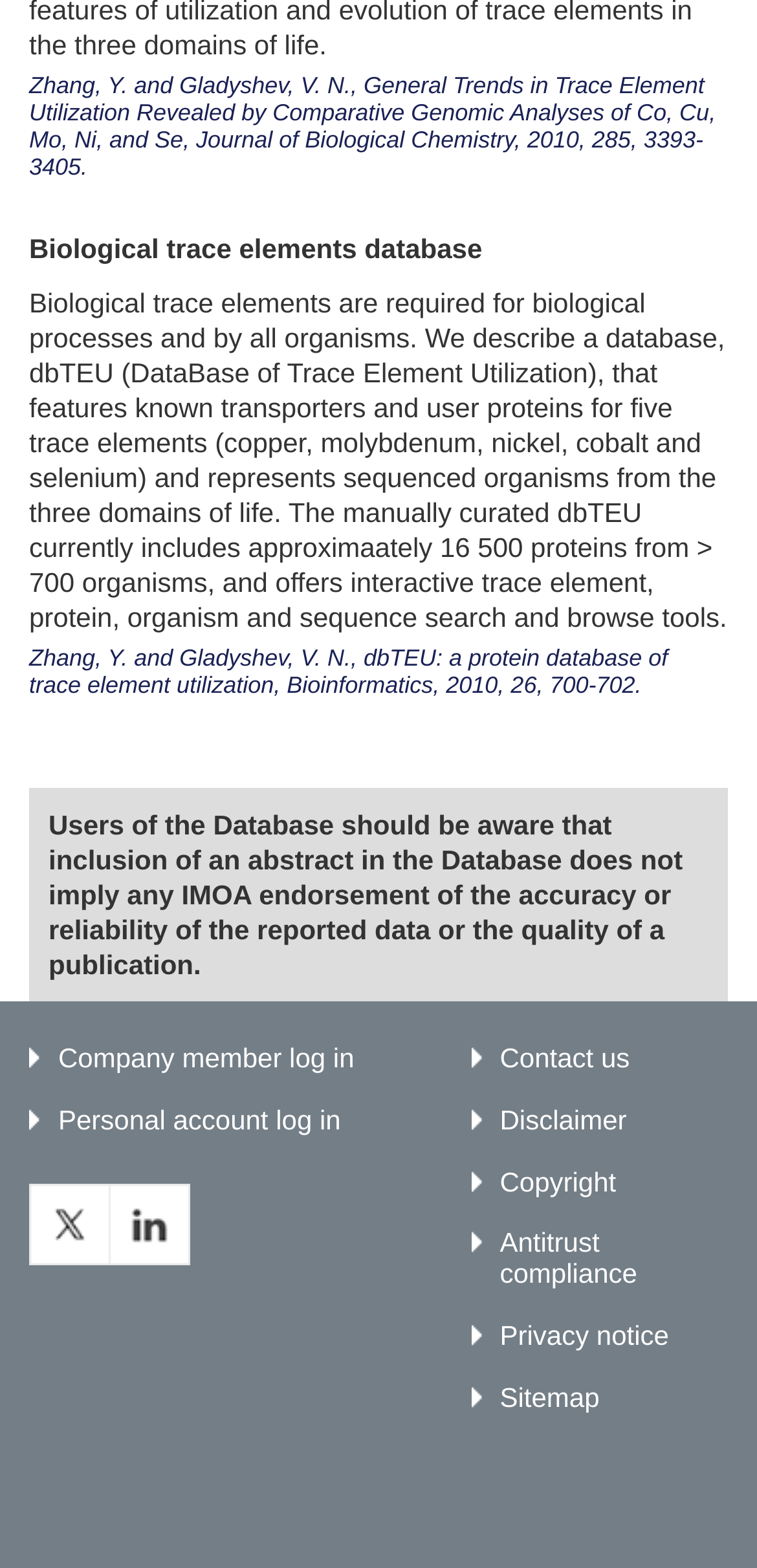Please find the bounding box for the UI component described as follows: "Fifa World Cup Updates".

None